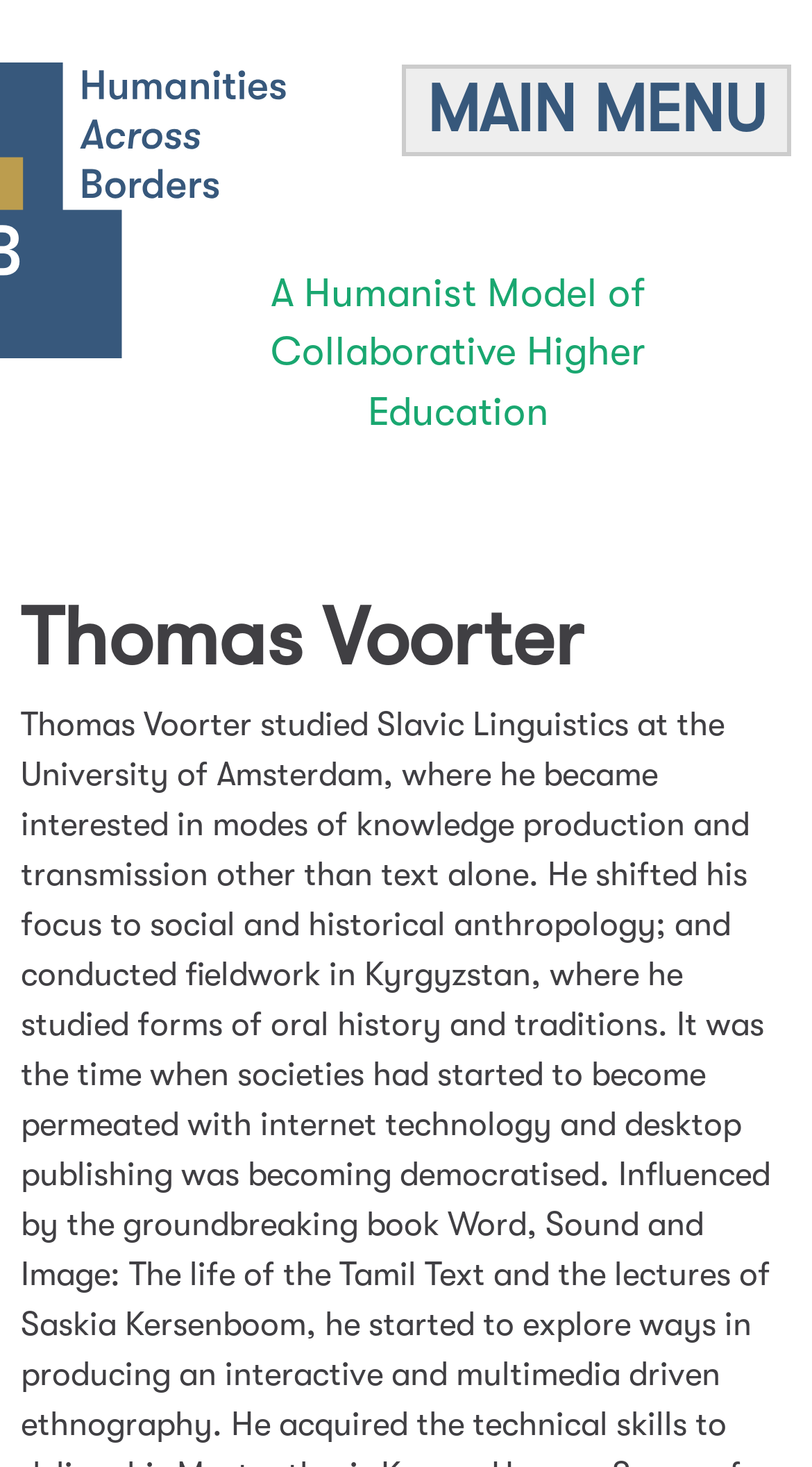Who is the author of the webpage?
Observe the image and answer the question with a one-word or short phrase response.

Thomas Voorter